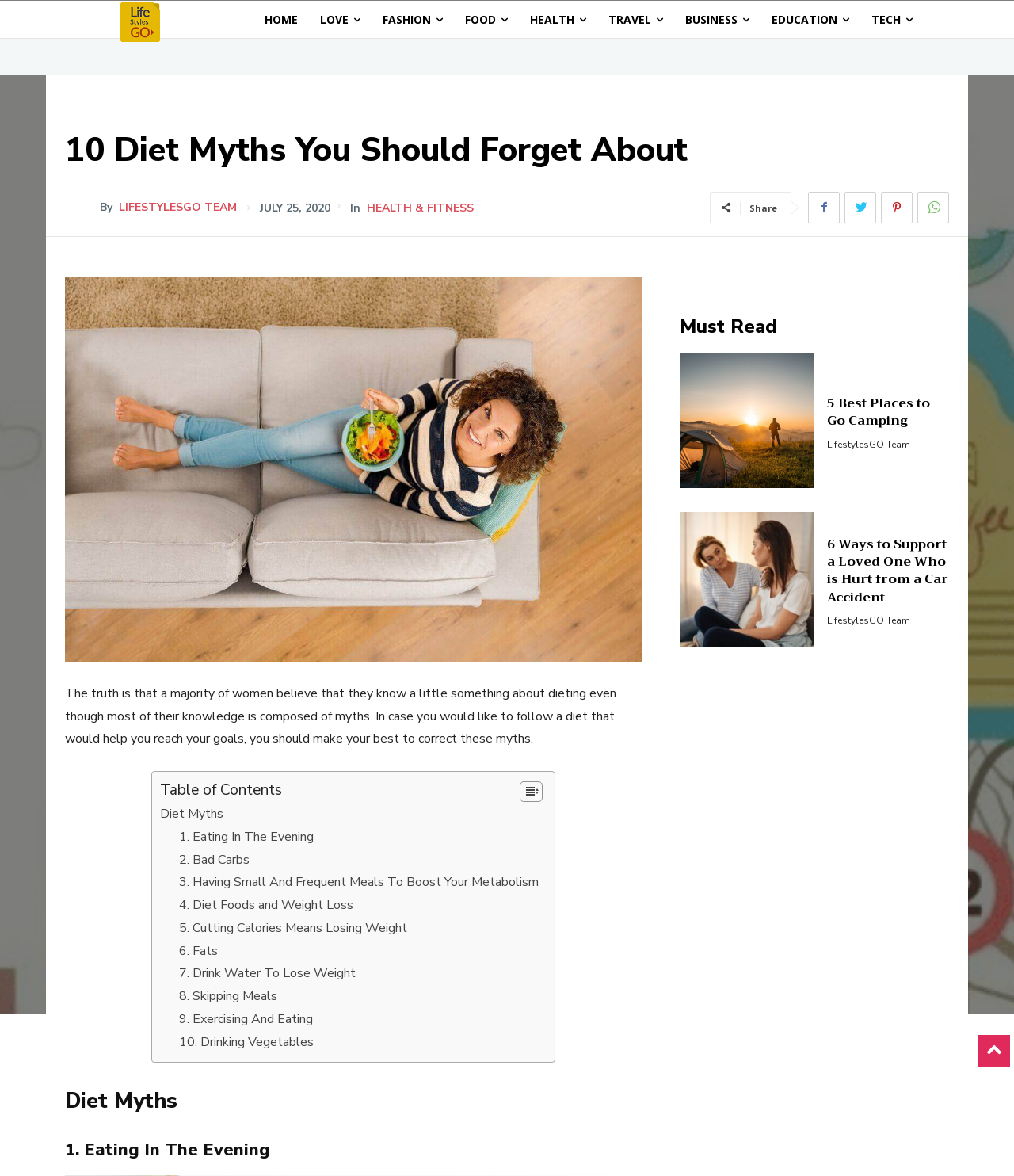How many related articles are shown at the bottom of the webpage?
Using the image as a reference, give a one-word or short phrase answer.

3